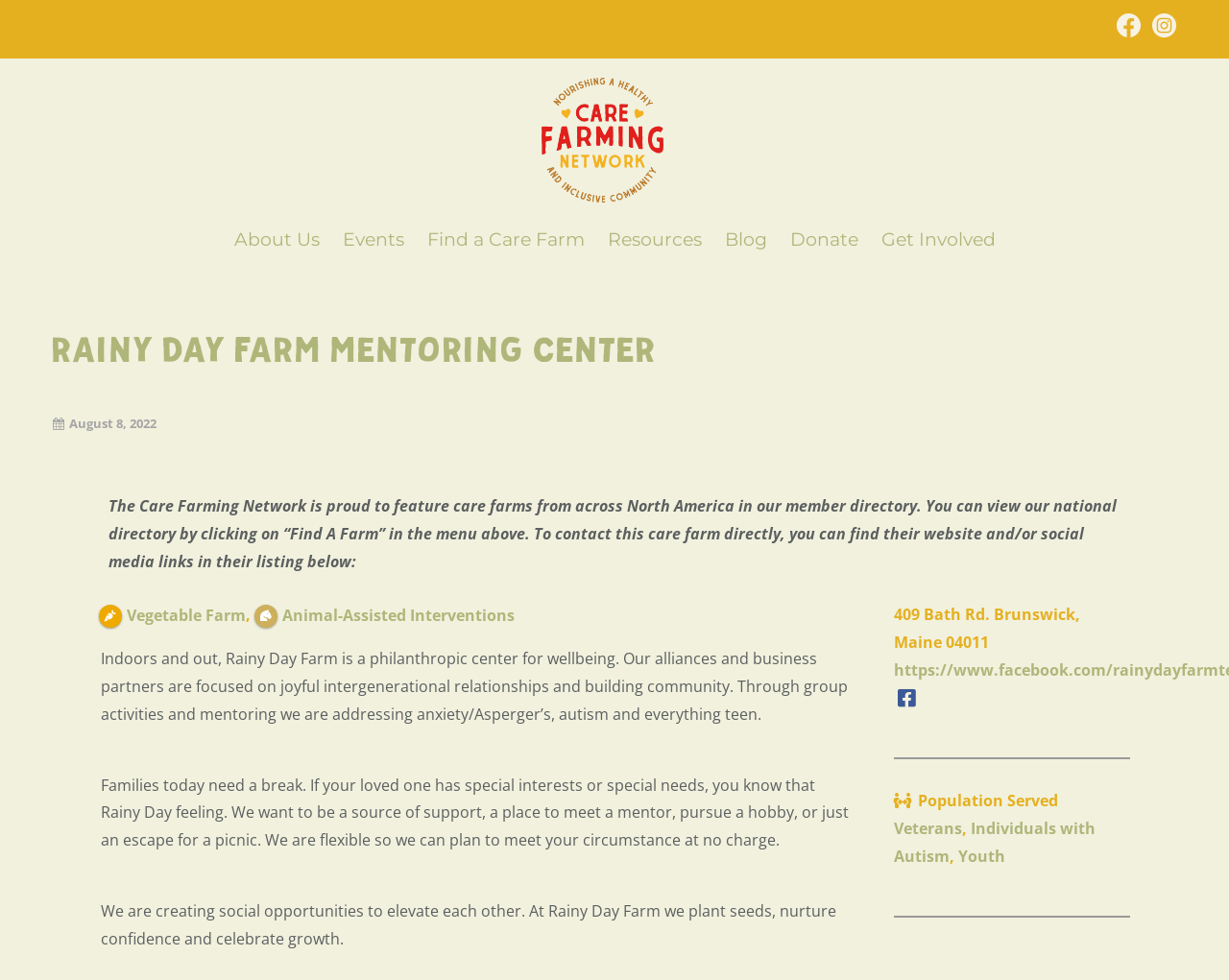Please give a one-word or short phrase response to the following question: 
What is the name of the care farm featured?

Rainy Day Farm